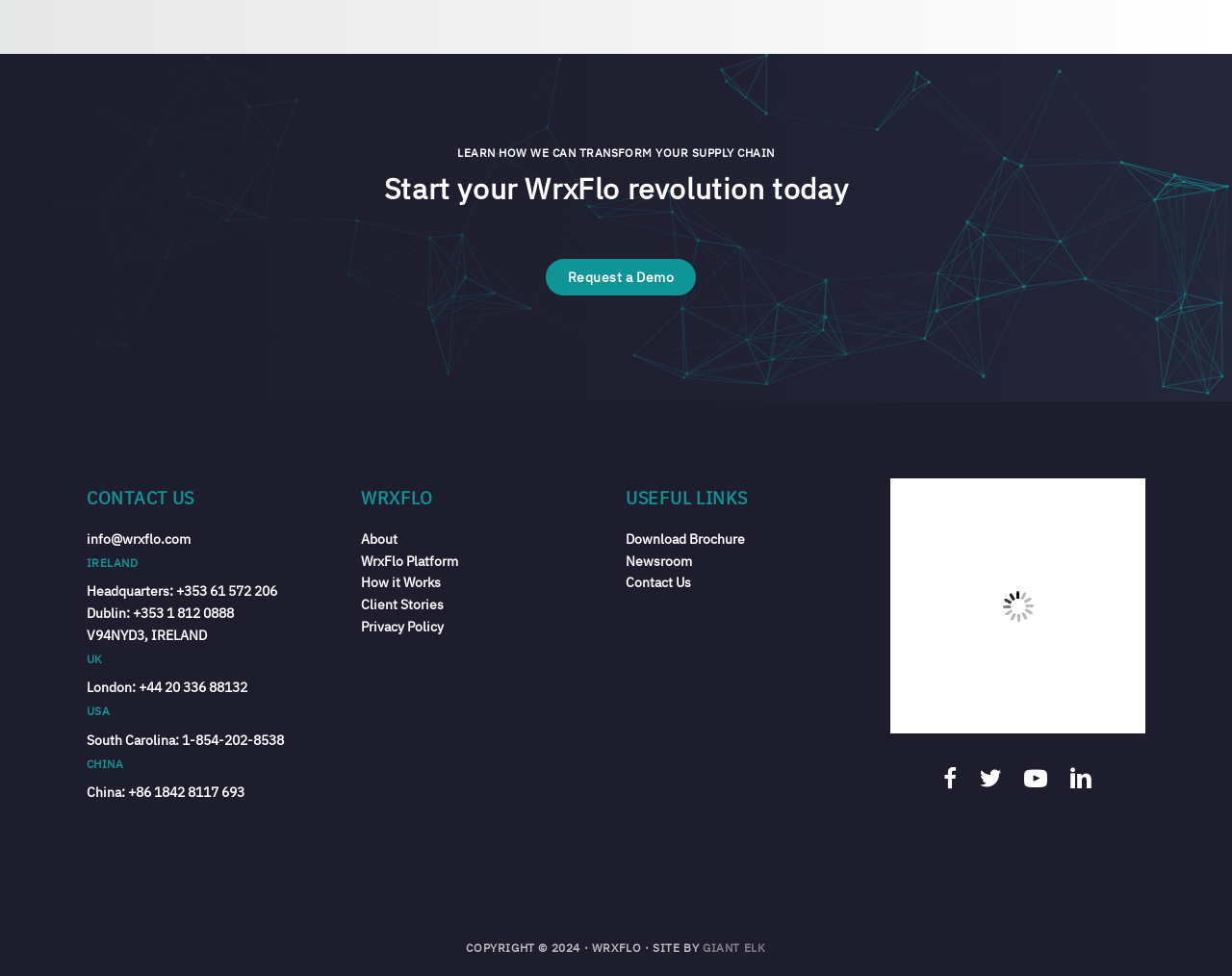From the image, can you give a detailed response to the question below:
What is the purpose of the 'Request a Demo' button?

The 'Request a Demo' button is likely intended for potential customers to request a demonstration of WrxFlo's platform or services, allowing them to learn more about how it can transform their supply chain.